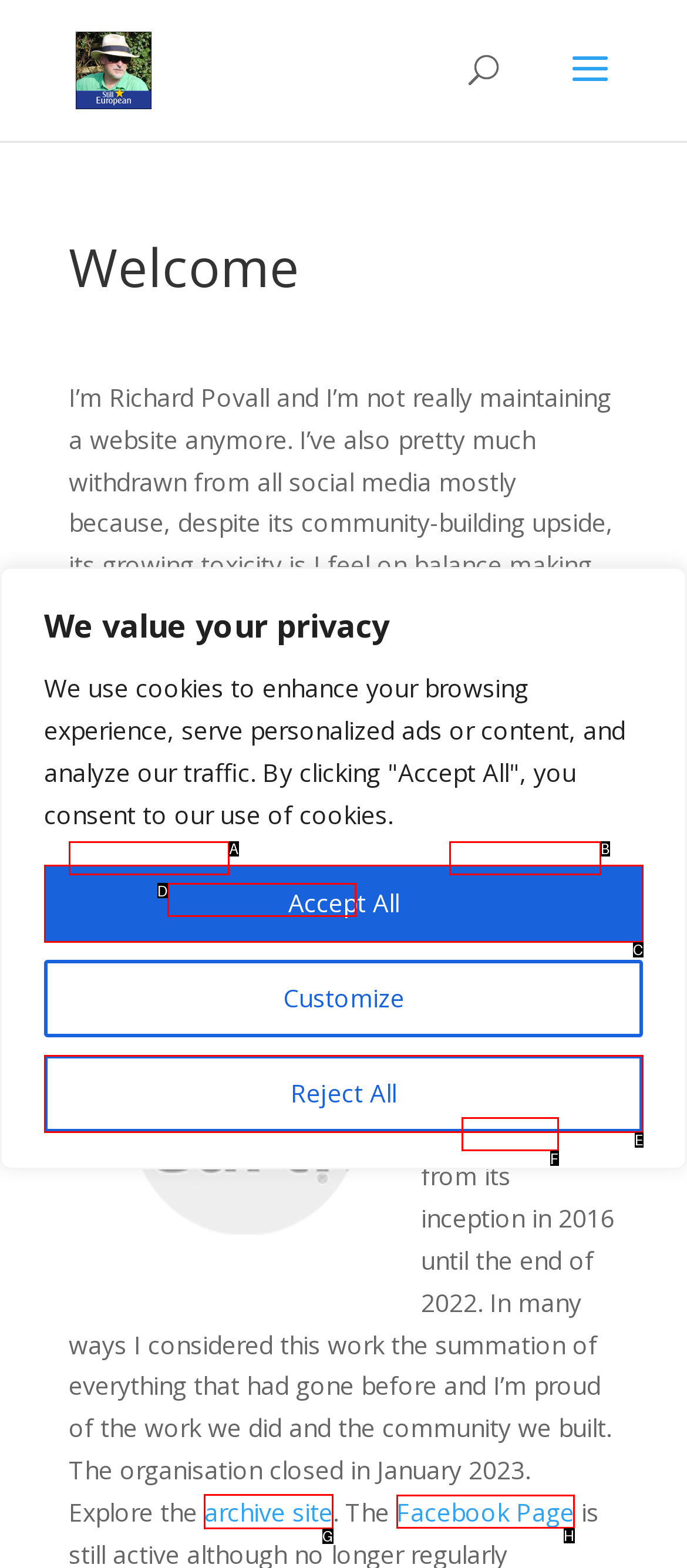Which option should be clicked to execute the following task: explore the archive site? Respond with the letter of the selected option.

G